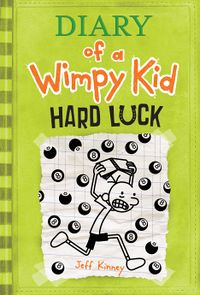How many titles are displayed prominently on the book cover?
Give a comprehensive and detailed explanation for the question.

The title 'DIARY of a Wimpy Kid' is prominently displayed at the top of the book cover, while 'Hard Luck' sits beneath it, both in bold, playful fonts, indicating that 'Hard Luck' is a part of the 'Diary of a Wimpy Kid' series.